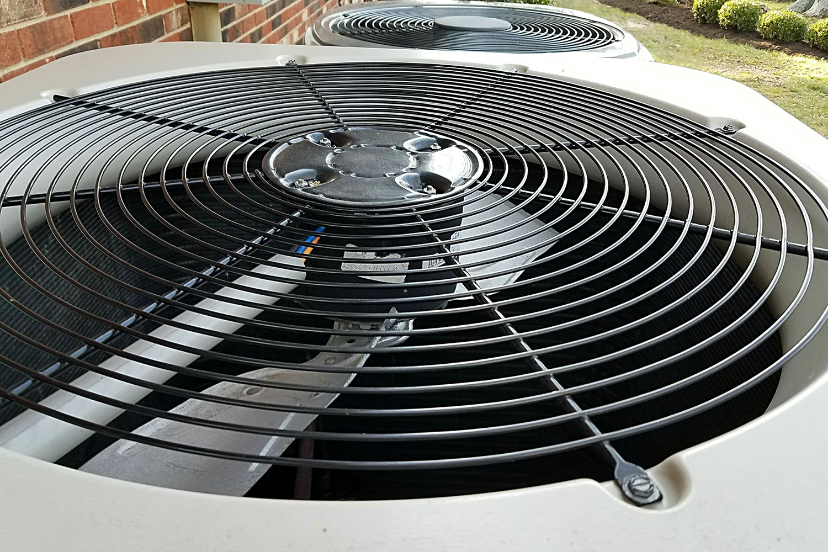What is visible in the background of the image?
Please provide a single word or phrase answer based on the image.

Greenery